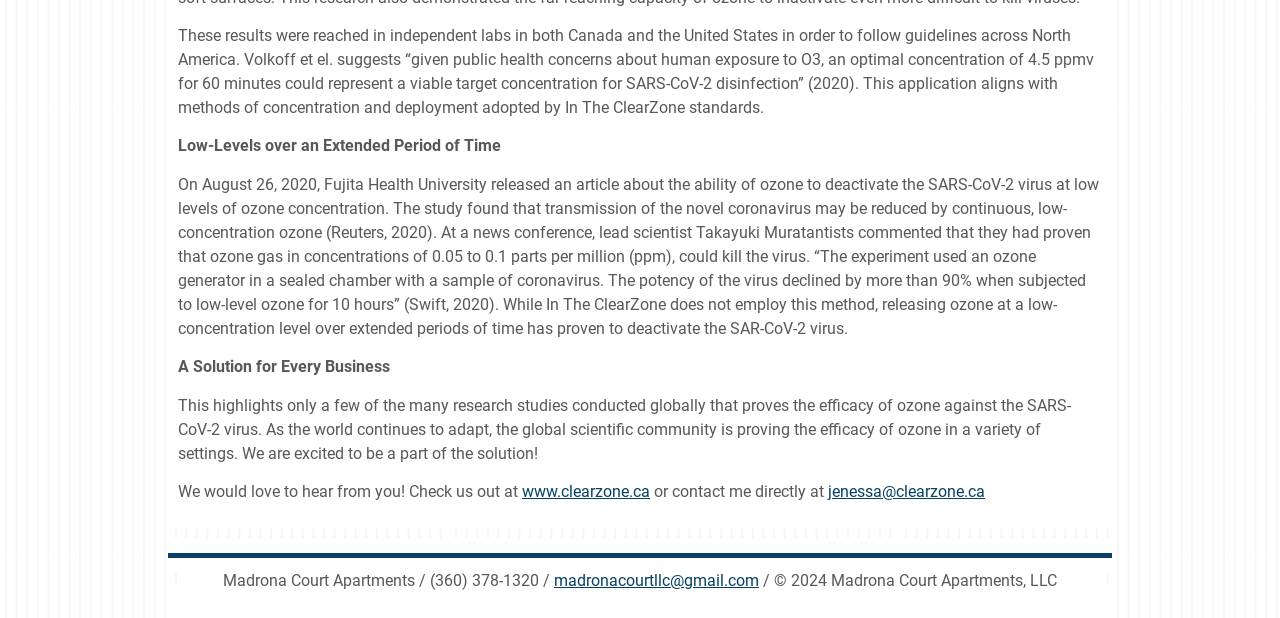Using the information from the screenshot, answer the following question thoroughly:
What is the concentration of ozone suggested by Volkoff et al.?

According to the text, Volkoff et al. suggest that an optimal concentration of 4.5 ppmv for 60 minutes could represent a viable target concentration for SARS-CoV-2 disinfection.